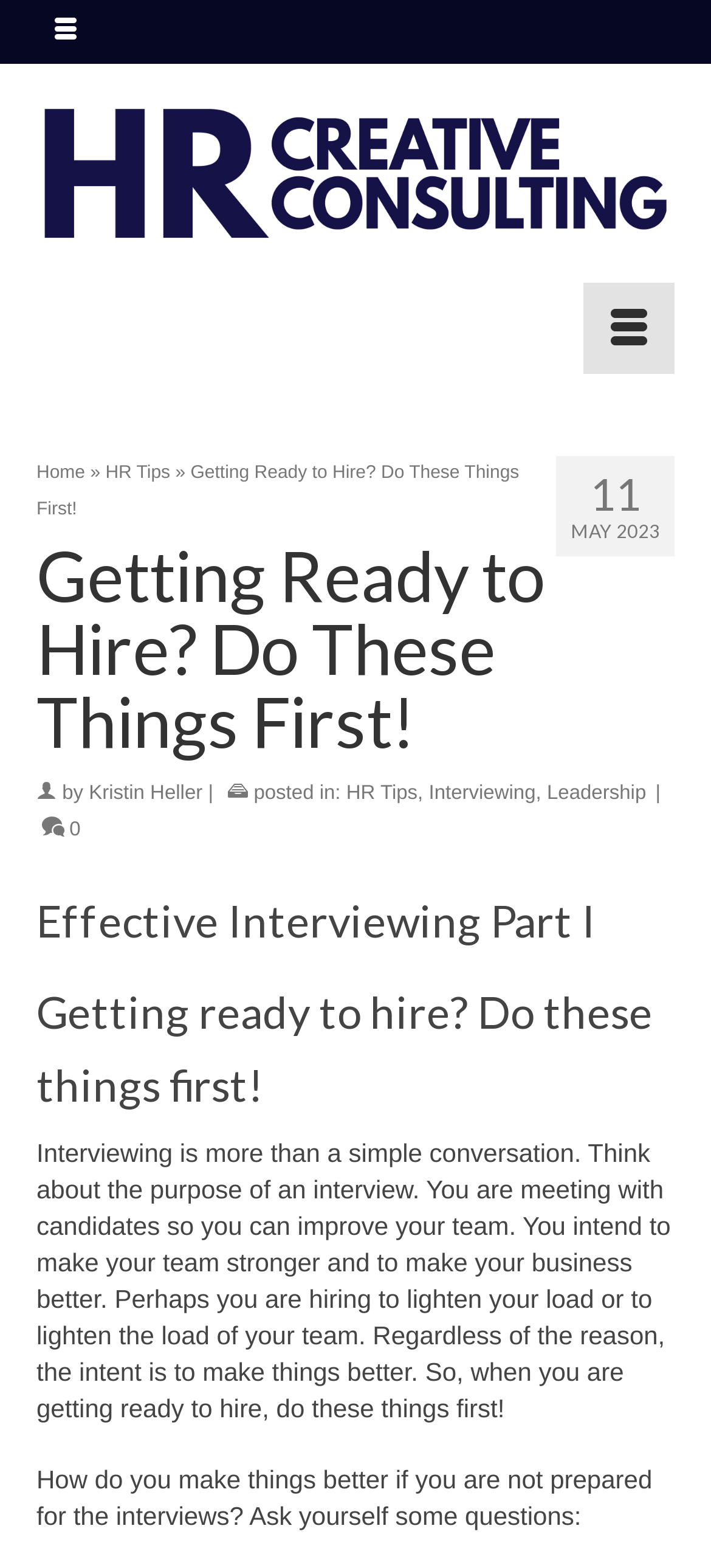Please find the bounding box coordinates of the element that you should click to achieve the following instruction: "Read the article by Kristin Heller". The coordinates should be presented as four float numbers between 0 and 1: [left, top, right, bottom].

[0.125, 0.499, 0.285, 0.513]